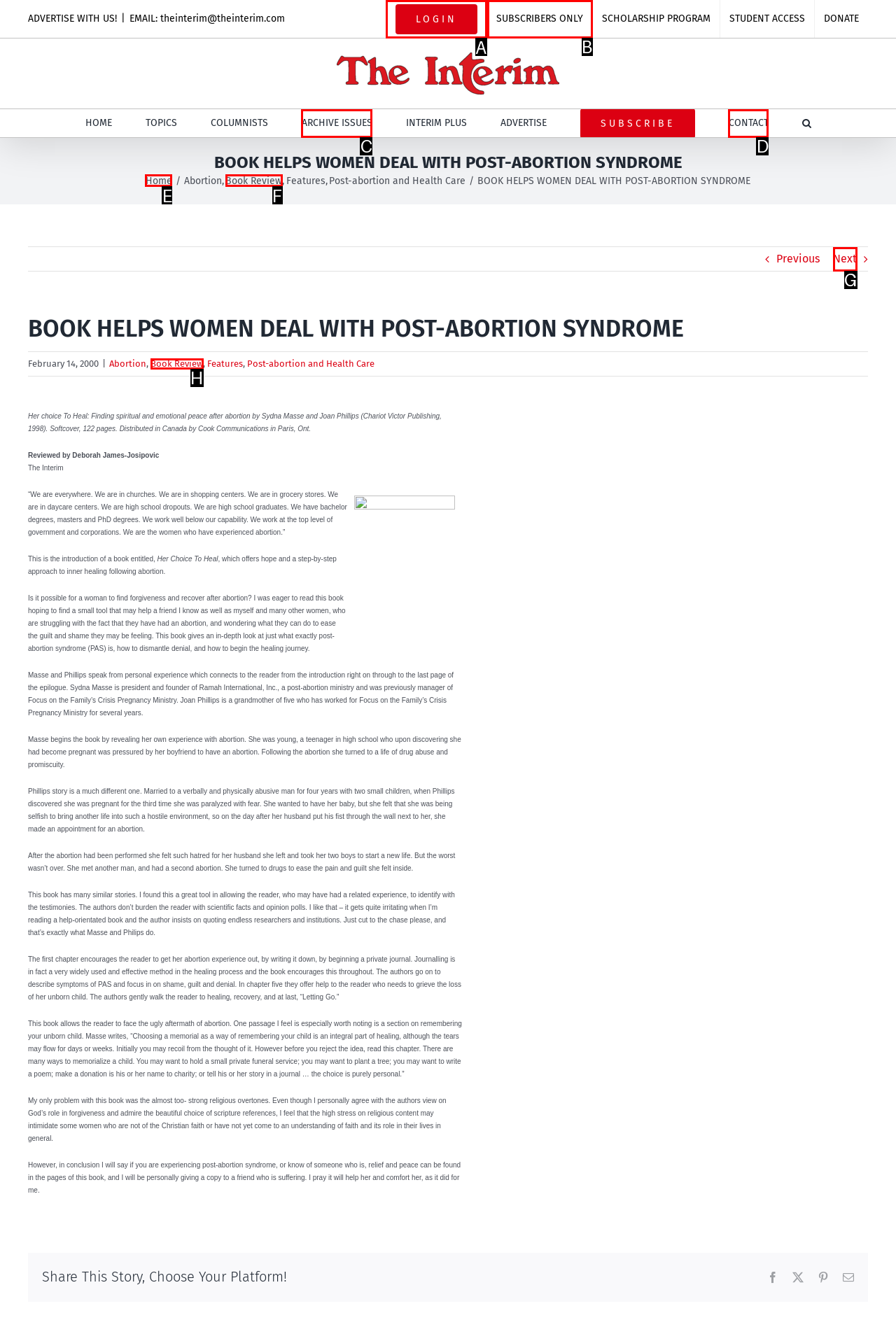Tell me which one HTML element I should click to complete the following task: Click the SpaceTec logo
Answer with the option's letter from the given choices directly.

None